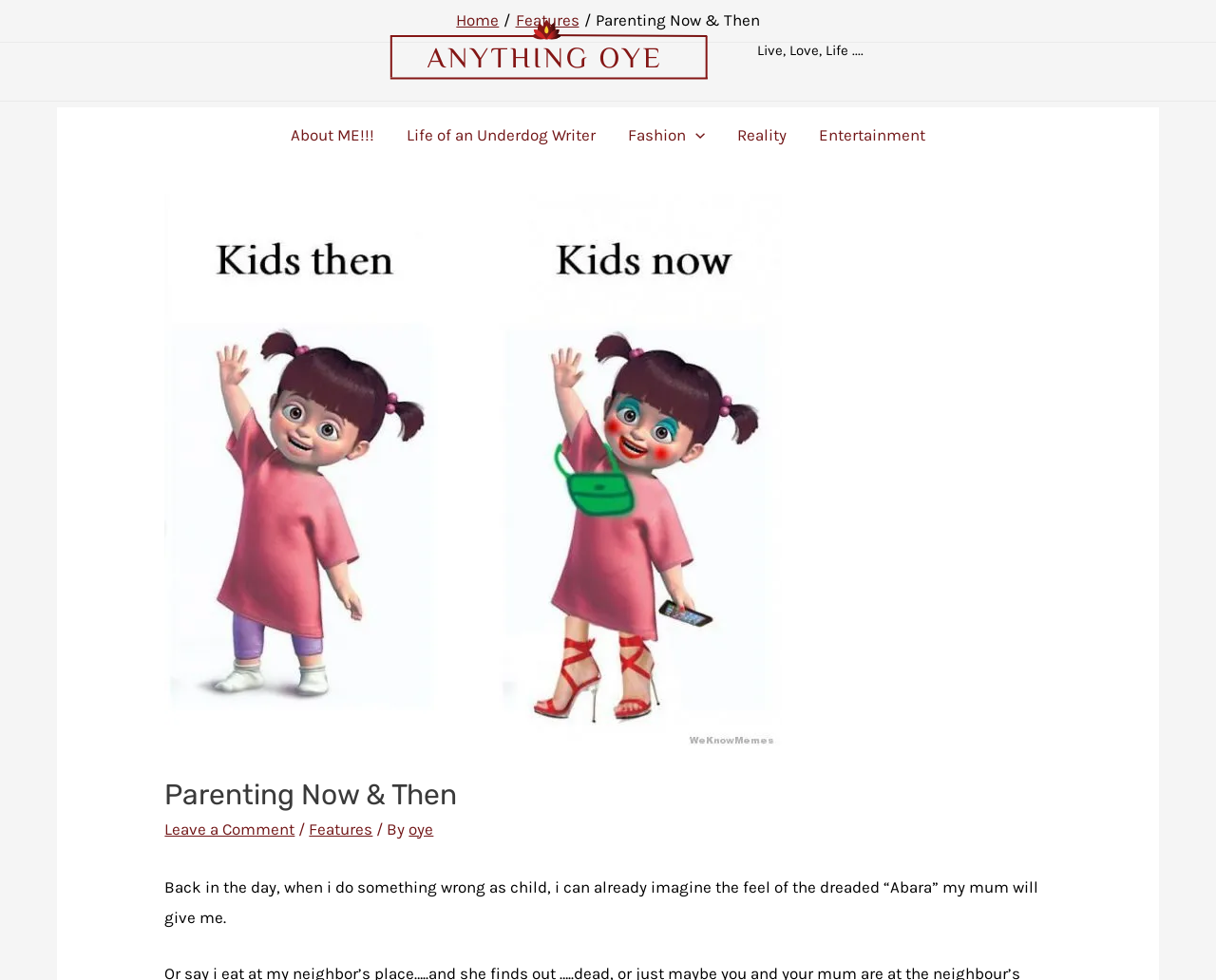Please find the bounding box coordinates of the element that you should click to achieve the following instruction: "go to About ME!!! page". The coordinates should be presented as four float numbers between 0 and 1: [left, top, right, bottom].

[0.226, 0.104, 0.321, 0.172]